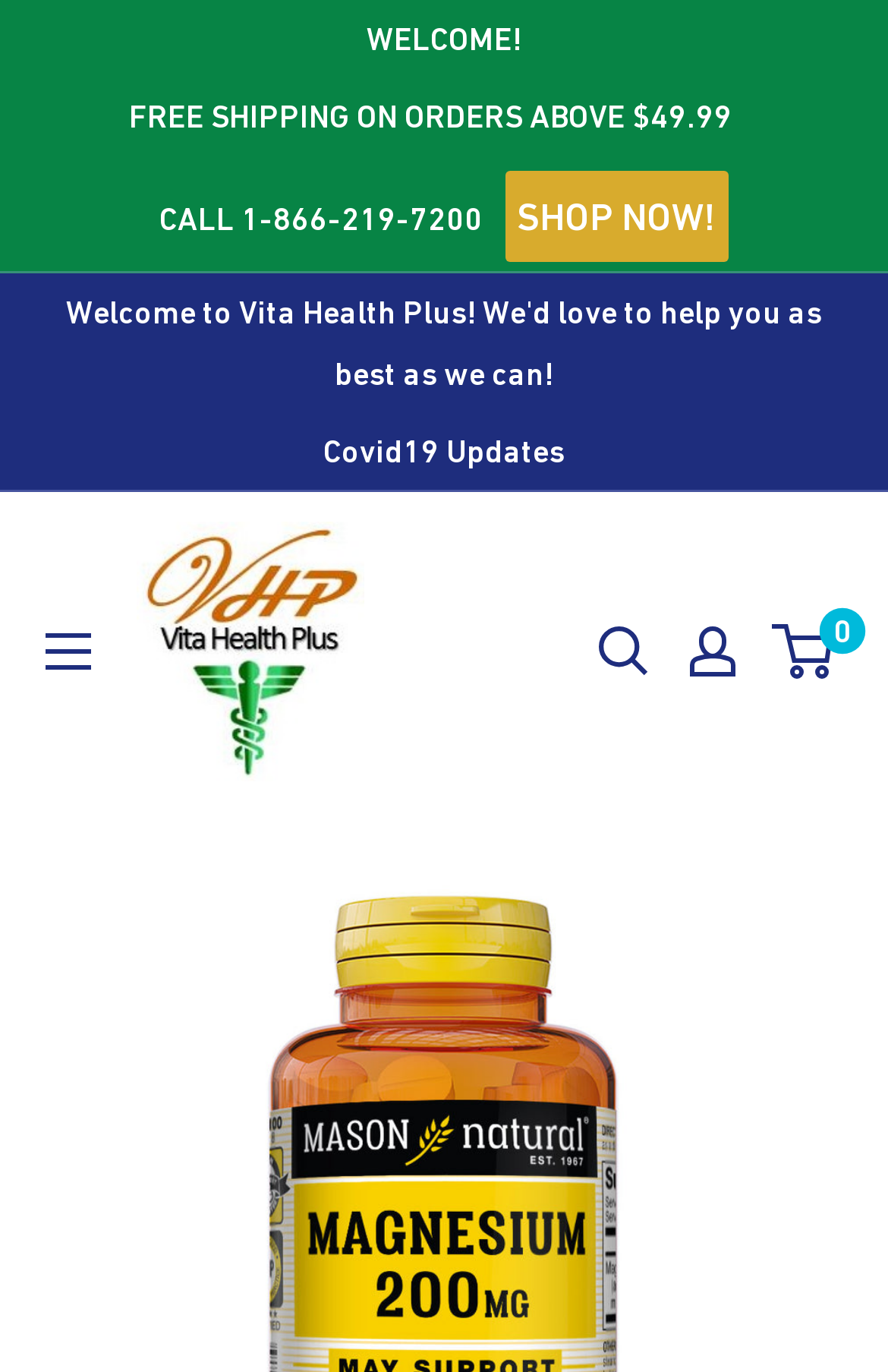Bounding box coordinates are specified in the format (top-left x, top-left y, bottom-right x, bottom-right y). All values are floating point numbers bounded between 0 and 1. Please provide the bounding box coordinate of the region this sentence describes: Vita Health Plus

[0.154, 0.38, 0.41, 0.569]